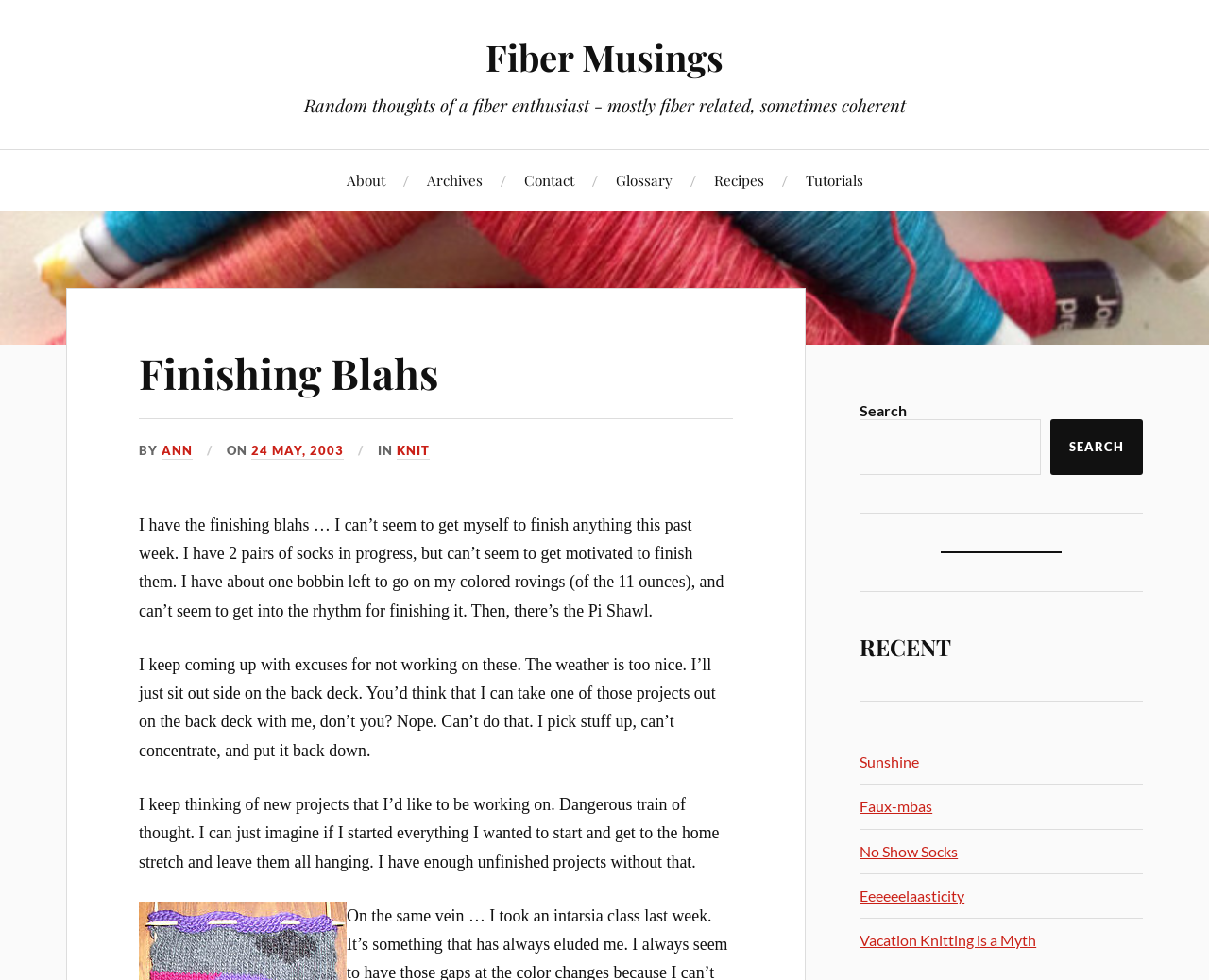Locate the bounding box coordinates of the element's region that should be clicked to carry out the following instruction: "Search for something". The coordinates need to be four float numbers between 0 and 1, i.e., [left, top, right, bottom].

[0.711, 0.427, 0.861, 0.484]